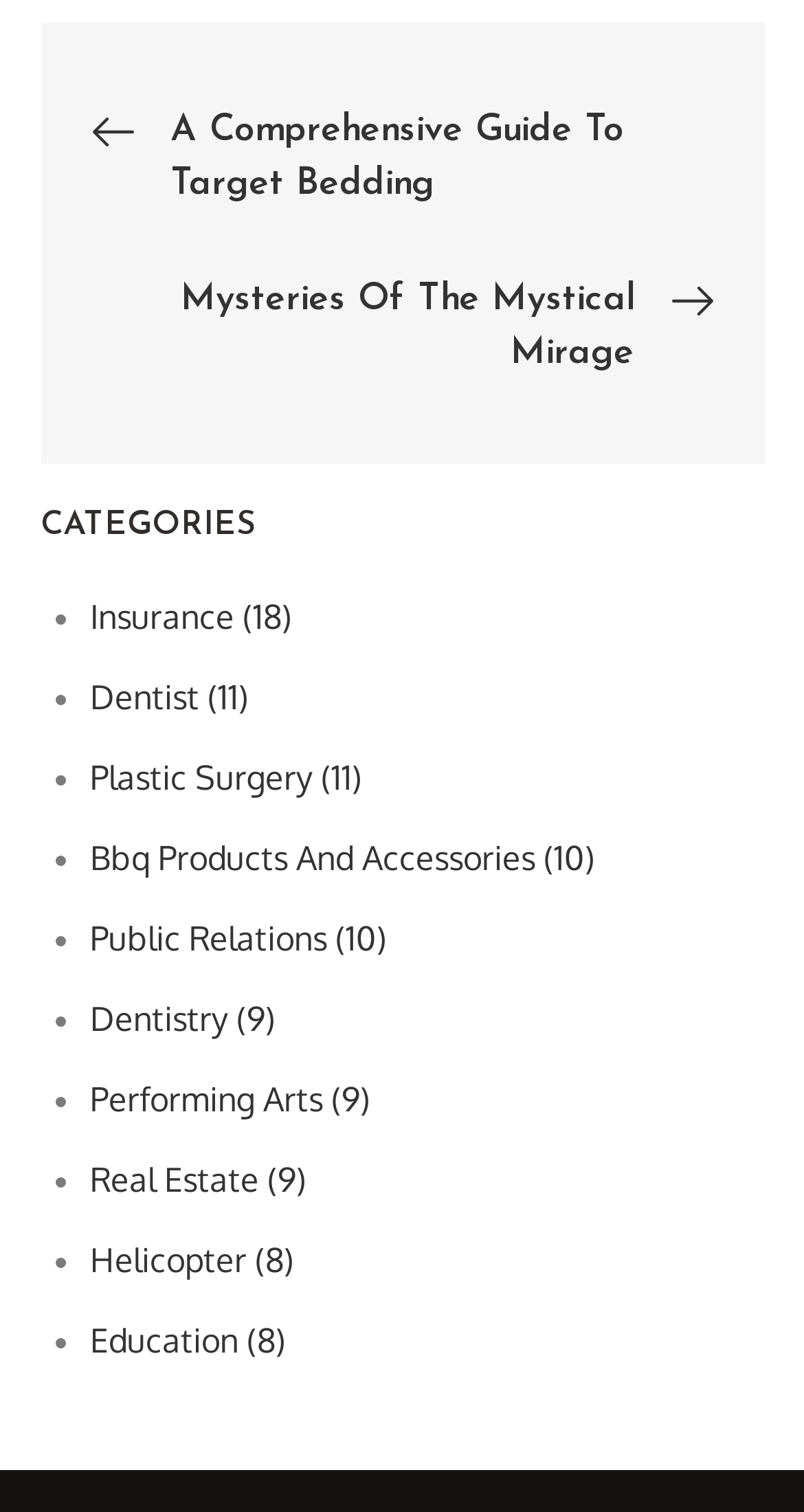What is the category with the most posts?
Answer the question with a single word or phrase, referring to the image.

Insurance